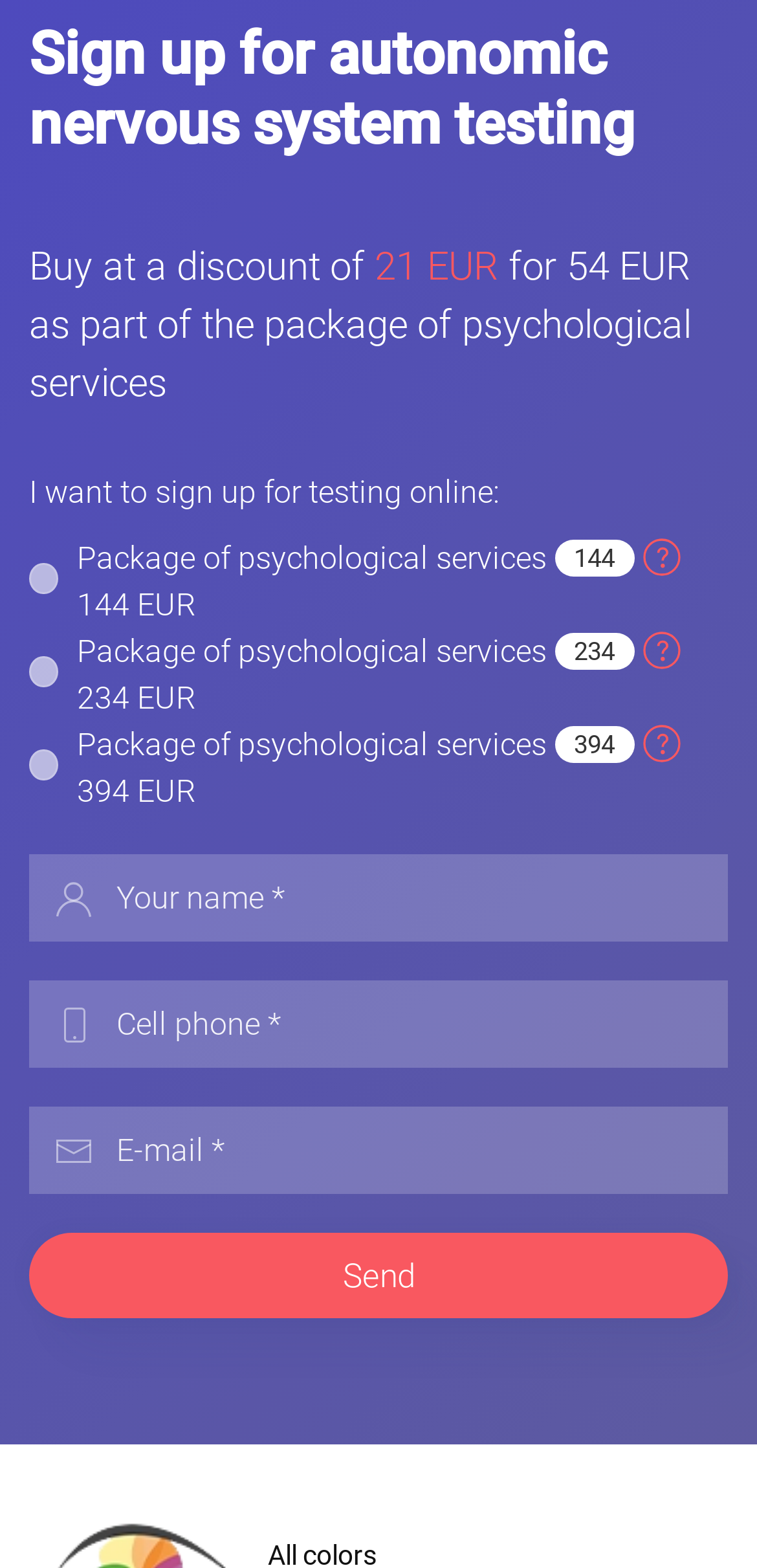Please give a one-word or short phrase response to the following question: 
How many packages of psychological services are available?

3